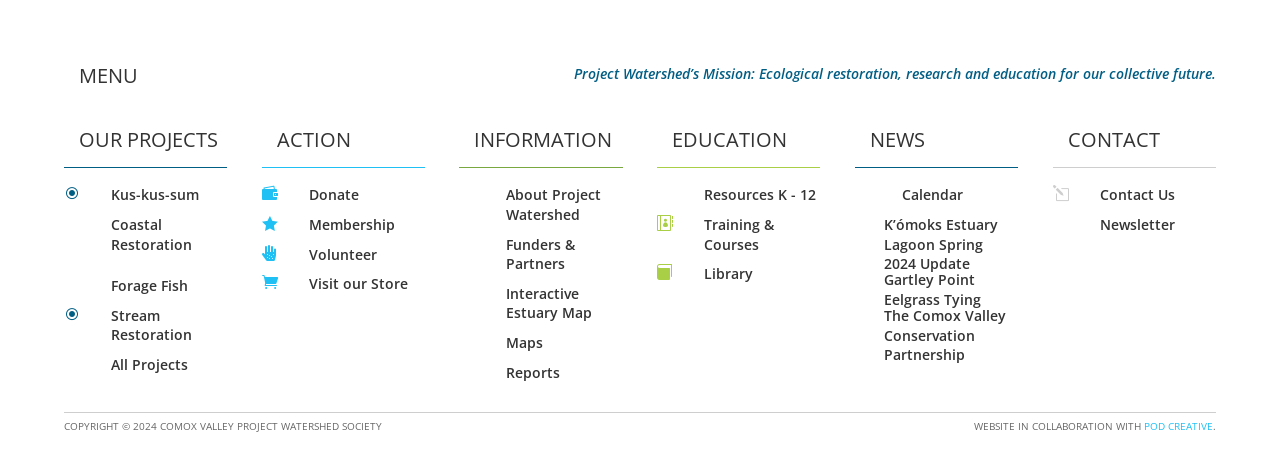Using the format (top-left x, top-left y, bottom-right x, bottom-right y), provide the bounding box coordinates for the described UI element. All values should be floating point numbers between 0 and 1: Training & Courses

[0.55, 0.467, 0.605, 0.551]